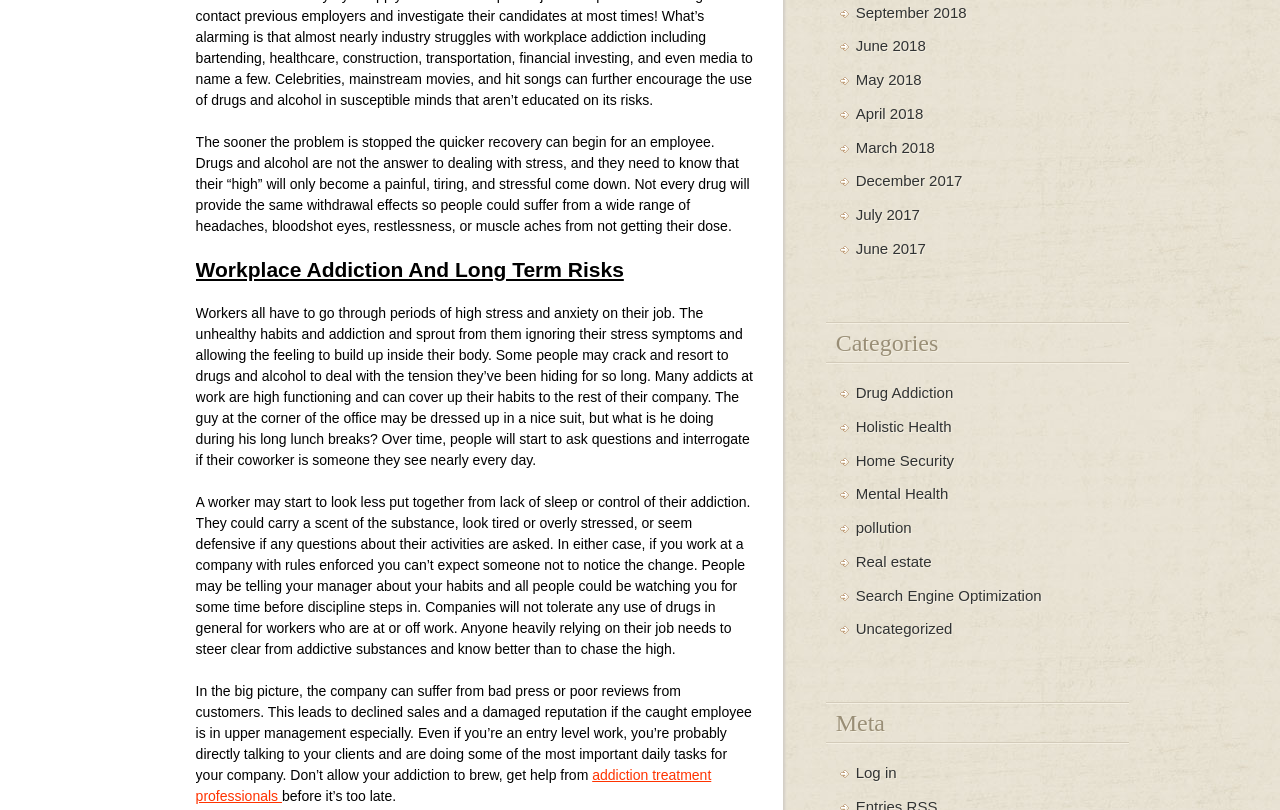Specify the bounding box coordinates of the area that needs to be clicked to achieve the following instruction: "View the GALLERY".

None